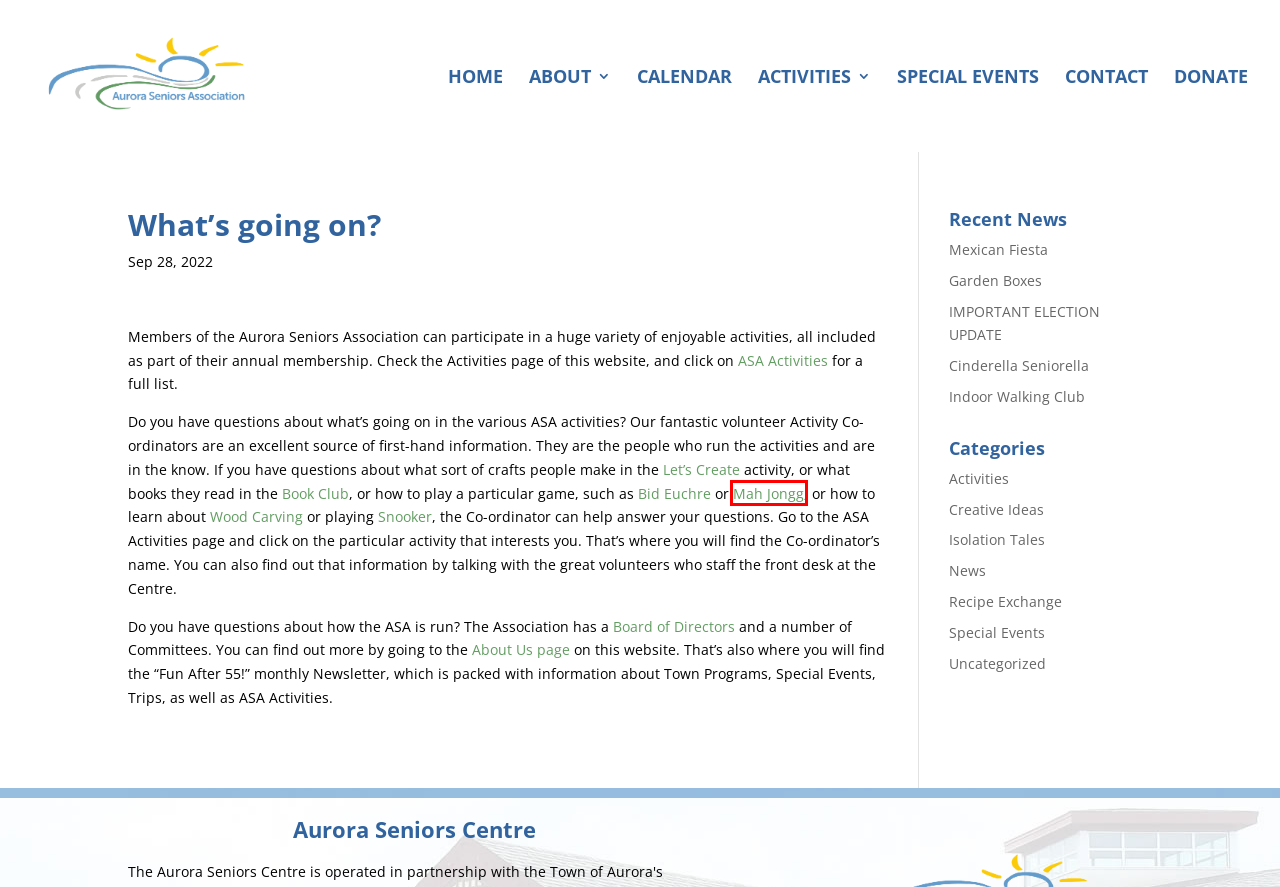Inspect the provided webpage screenshot, concentrating on the element within the red bounding box. Select the description that best represents the new webpage after you click the highlighted element. Here are the candidates:
A. Uncategorized | Aurora Seniors Association
B. Indoor Walking Club
C. News | Aurora Seniors Association
D. Play Mah Jongg at the Aurora Seniors Centre - Aurora, Ontario
E. Mexican Fiesta
F. Cinderella Seniorella
G. Aurora Seniors Association Board of Directors
H. Book Group at the Aurora Seniors Centre - Aurora, Ontario

D